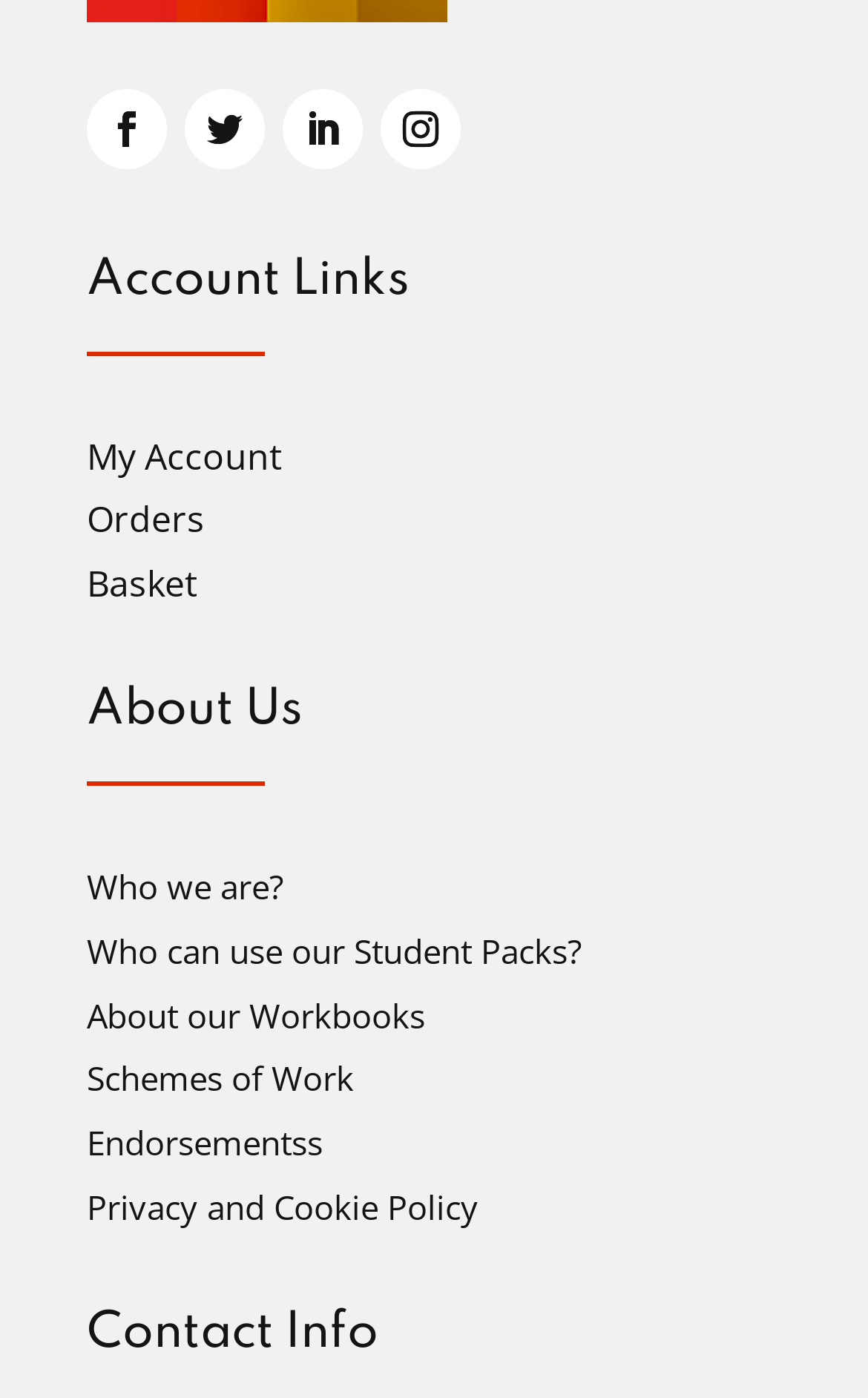Please provide a brief answer to the following inquiry using a single word or phrase:
How many links are under the About Us section?

5